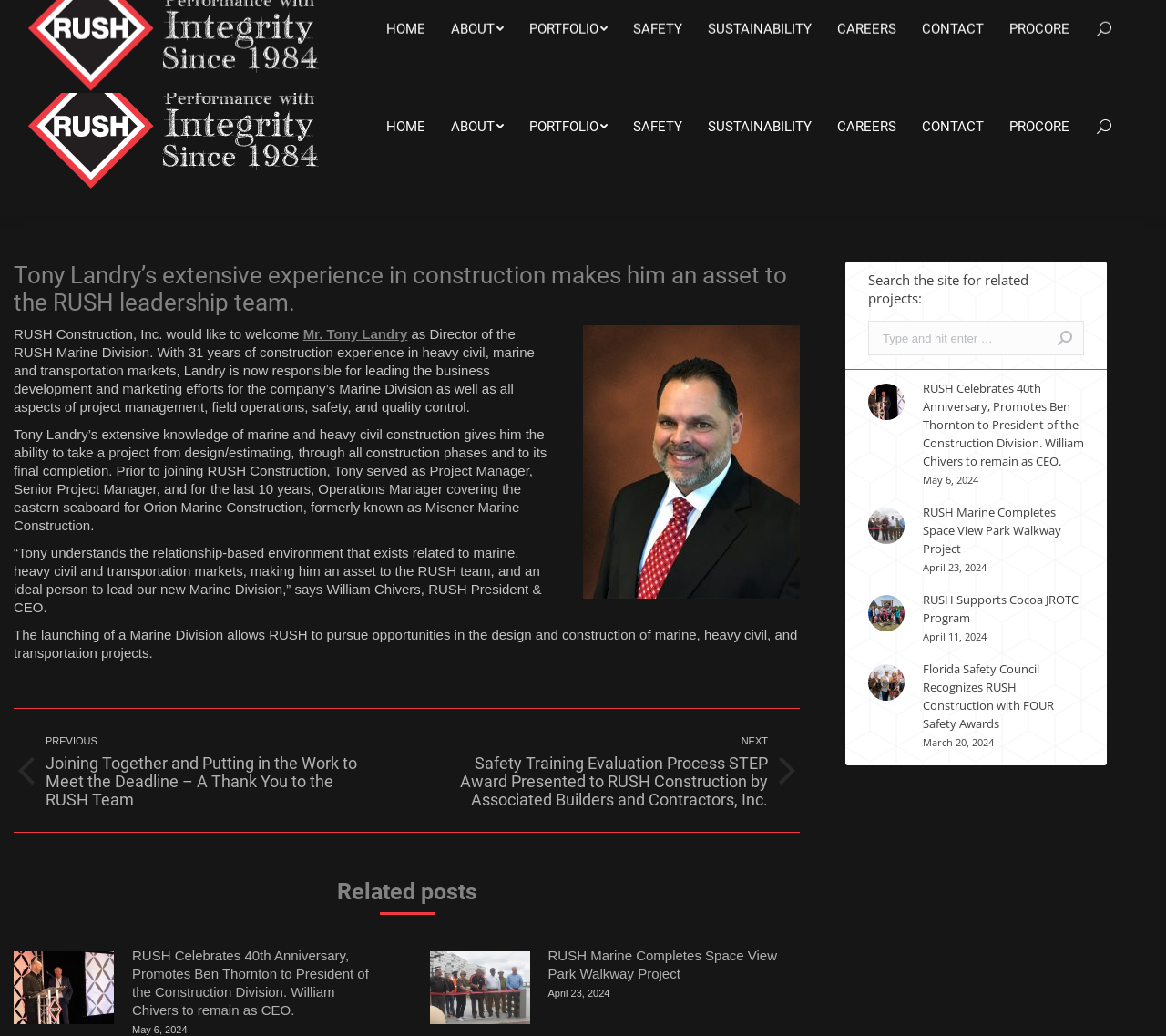Use a single word or phrase to answer the question: 
What is Tony Landry's new role at RUSH?

Director of Marine Division